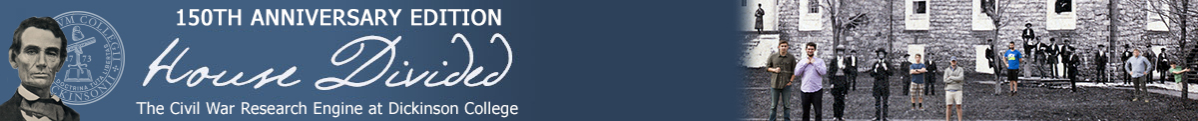Using a single word or phrase, answer the following question: 
What is the title of the project displayed in the image?

House Divided